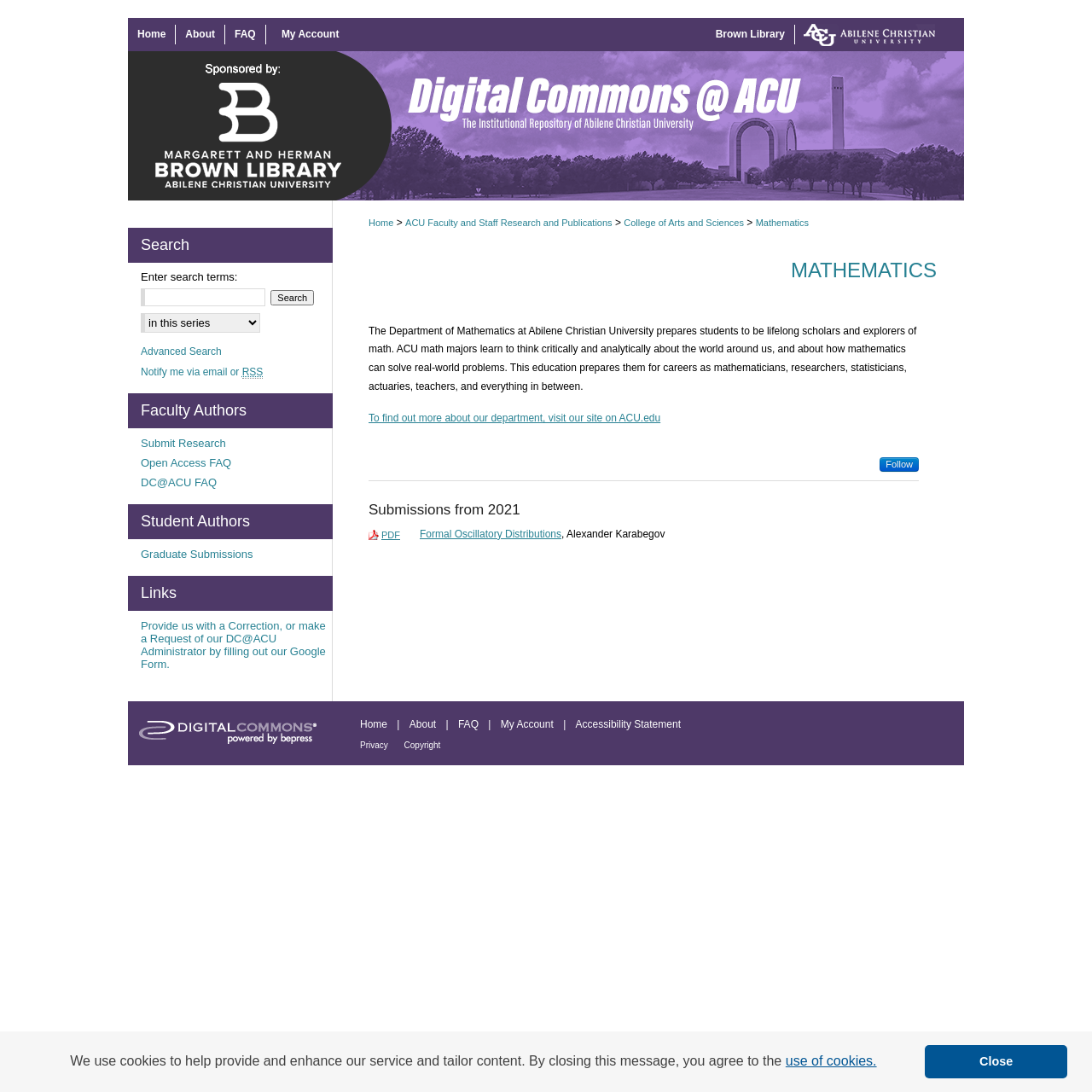What is the purpose of the search box?
Please give a detailed and elaborate answer to the question based on the image.

I found the answer by looking at the label 'Enter search terms:' next to the search box, which suggests that the purpose of the search box is to search for terms.